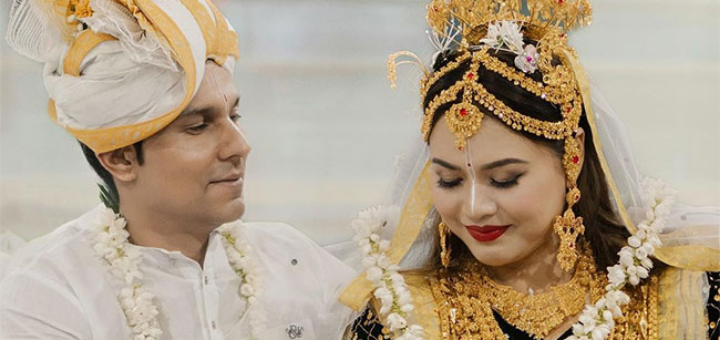What type of dress is Lin Laishram wearing?
Using the image, give a concise answer in the form of a single word or short phrase.

Manipuri Potloi dress